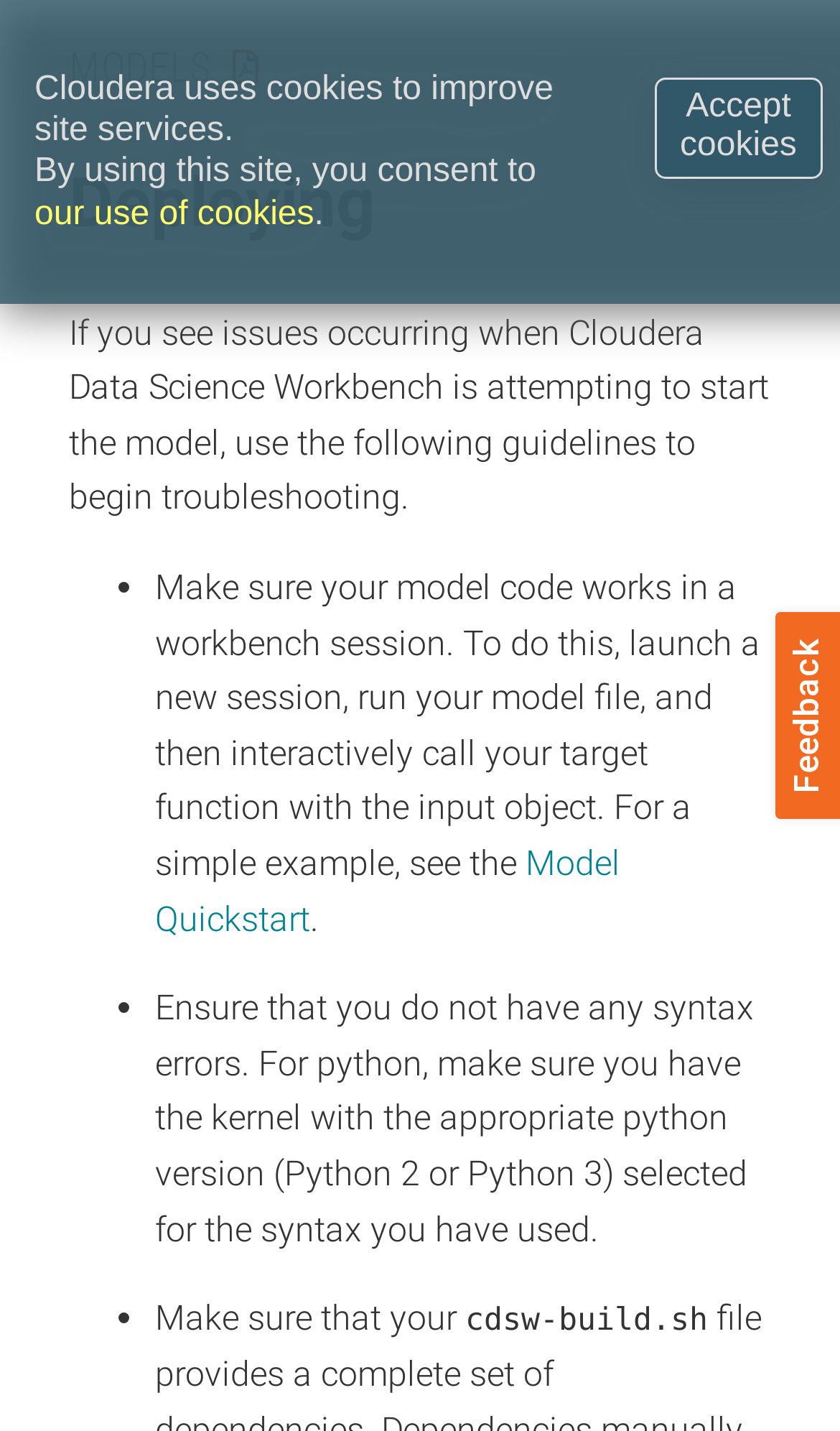What is the target function to be called interactively?
Give a thorough and detailed response to the question.

The webpage does not specify what the target function is, but it mentions that it should be called interactively with the input object while troubleshooting model issues.